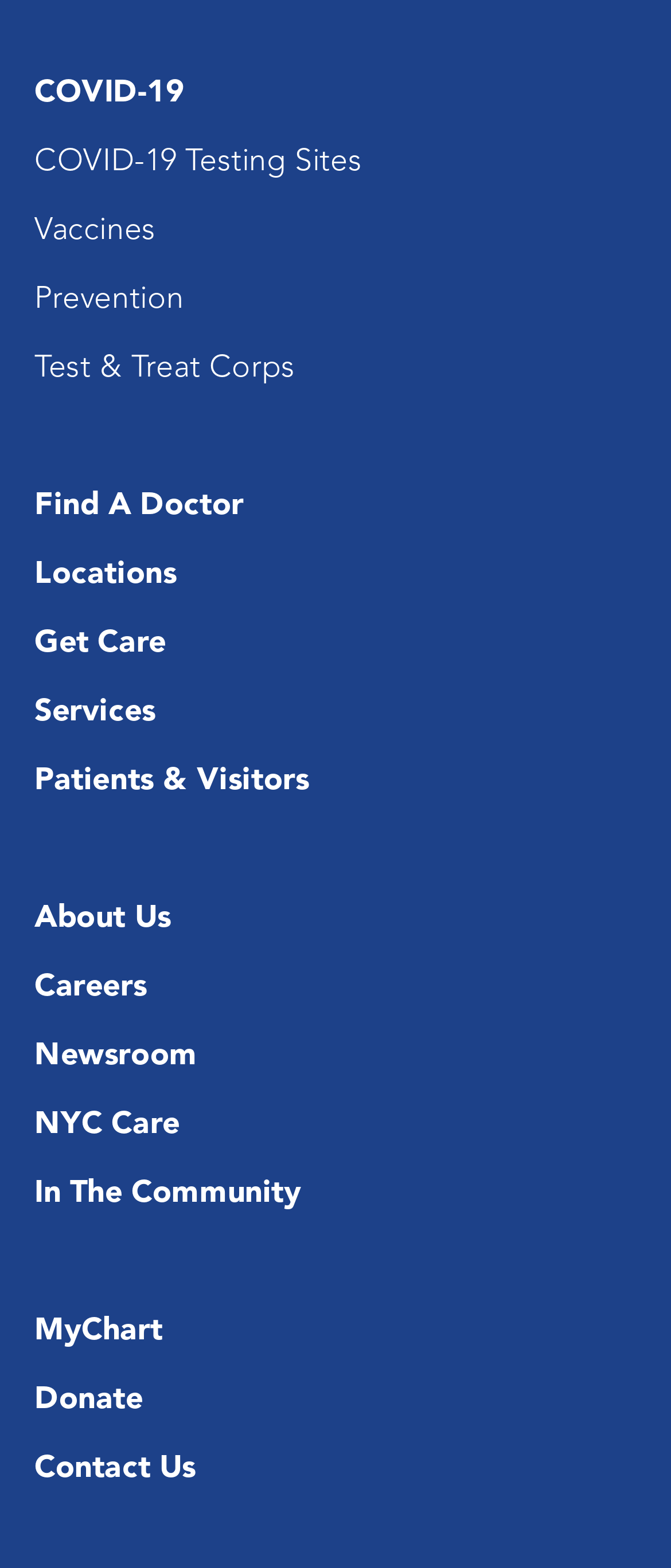Please find the bounding box coordinates in the format (top-left x, top-left y, bottom-right x, bottom-right y) for the given element description. Ensure the coordinates are floating point numbers between 0 and 1. Description: aria-label="toggle menu"

None